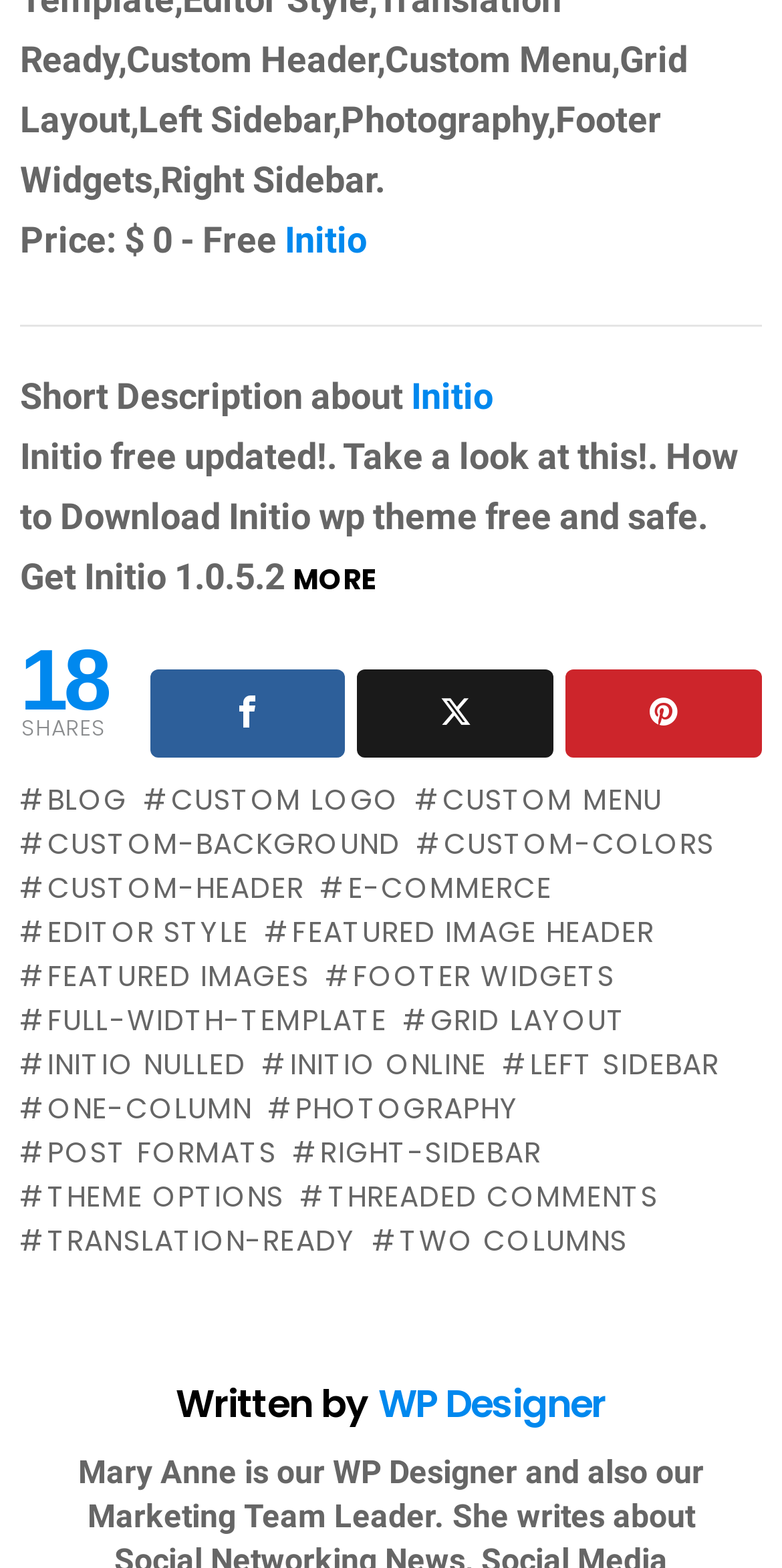Provide a single word or phrase answer to the question: 
How many social media sharing options are available?

3